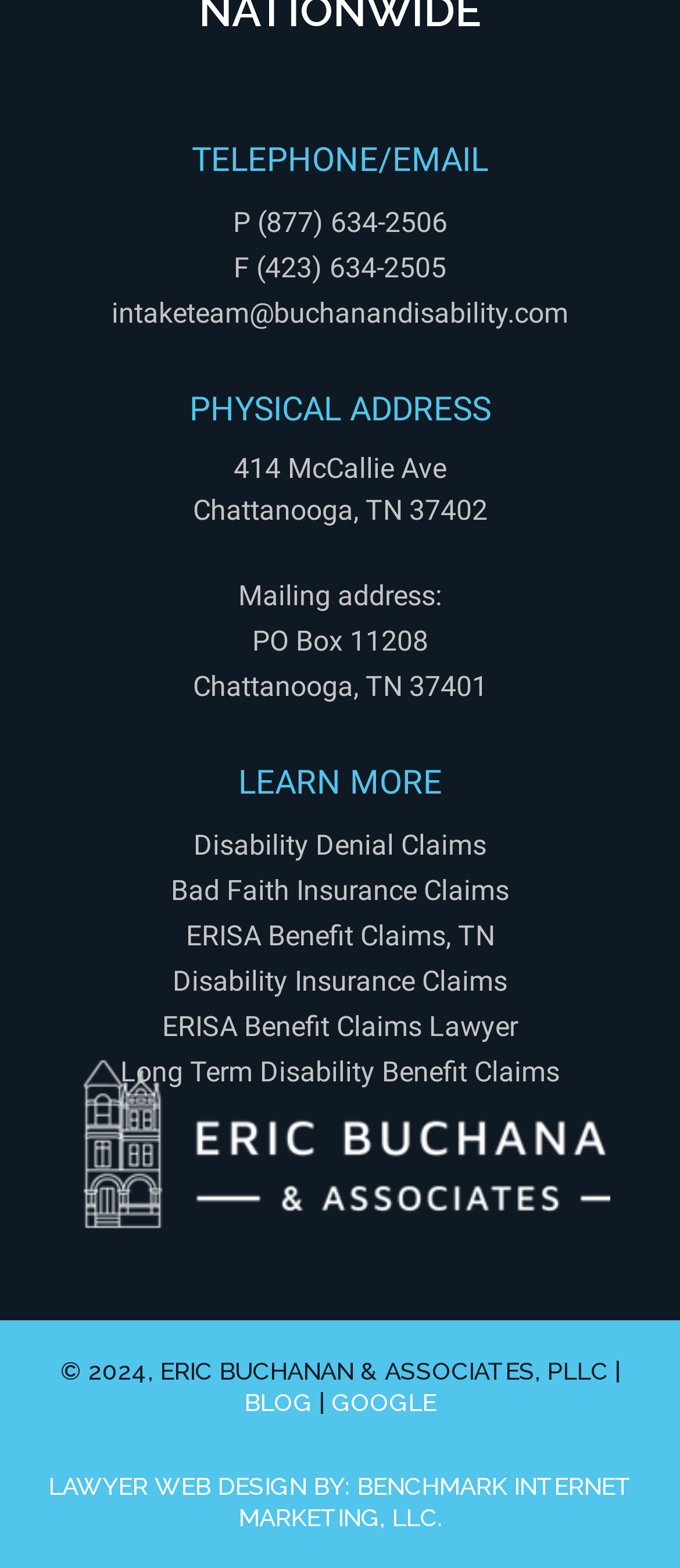Identify the bounding box coordinates of the part that should be clicked to carry out this instruction: "Read the blog".

[0.359, 0.886, 0.459, 0.904]